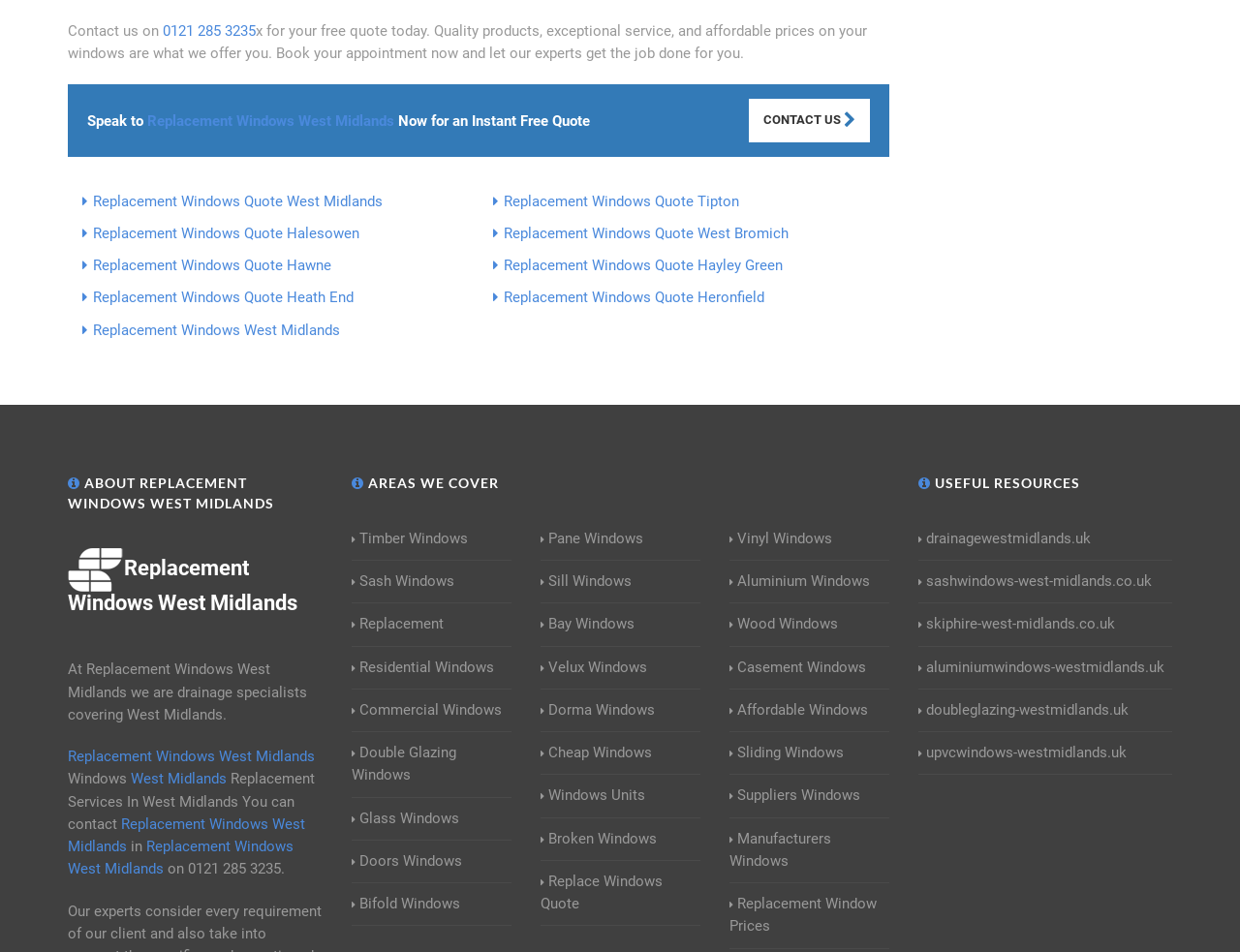What services does the company offer?
Using the image, elaborate on the answer with as much detail as possible.

I found the services offered by the company by looking at the various links and text descriptions on the webpage, which mention different types of windows and doors, such as timber windows, sash windows, and double glazing windows.